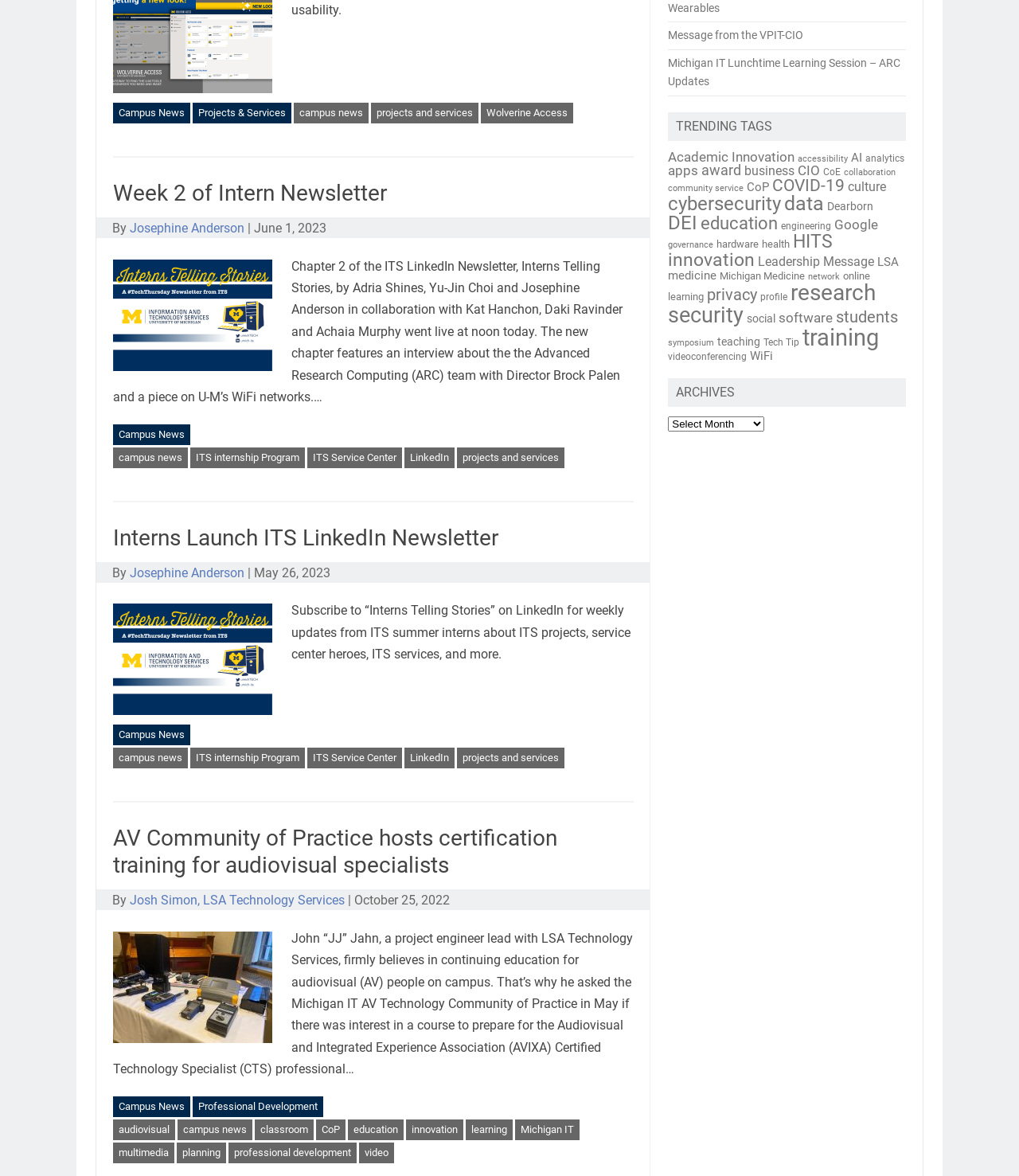Please provide the bounding box coordinates for the element that needs to be clicked to perform the following instruction: "Learn about 'Academic Innovation'". The coordinates should be given as four float numbers between 0 and 1, i.e., [left, top, right, bottom].

[0.656, 0.126, 0.78, 0.14]